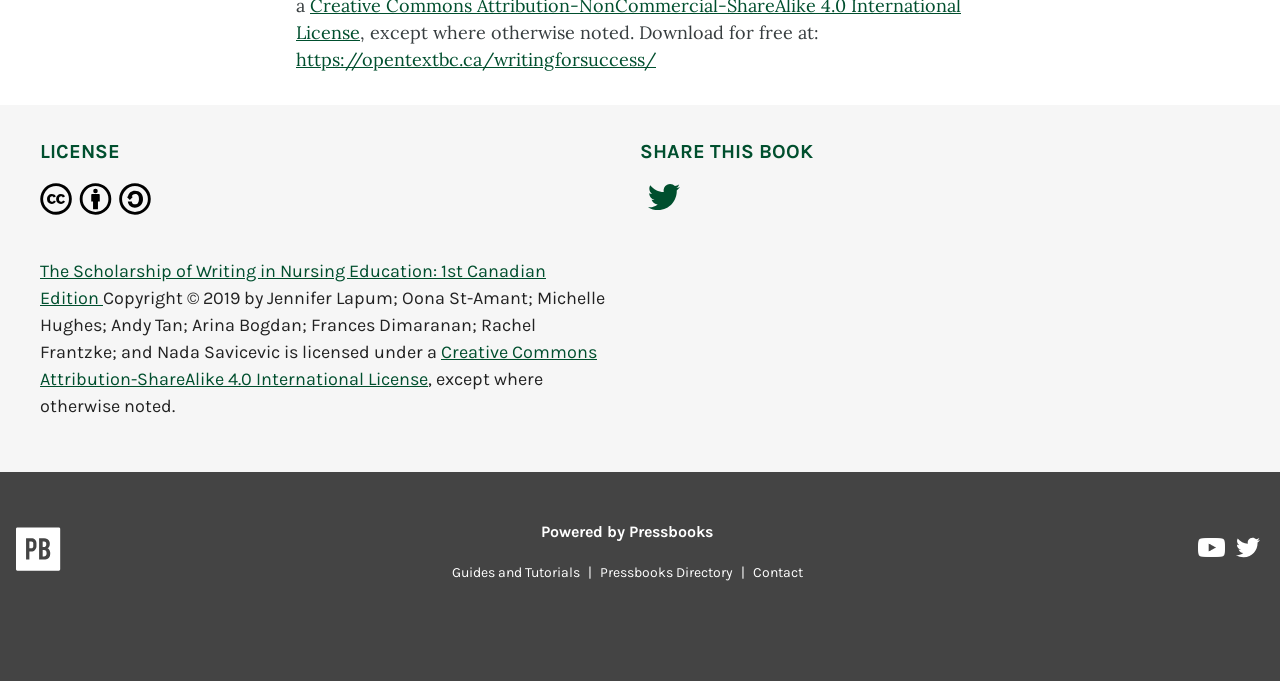Provide a single word or phrase answer to the question: 
What is the title of this book?

The Scholarship of Writing in Nursing Education: 1st Canadian Edition